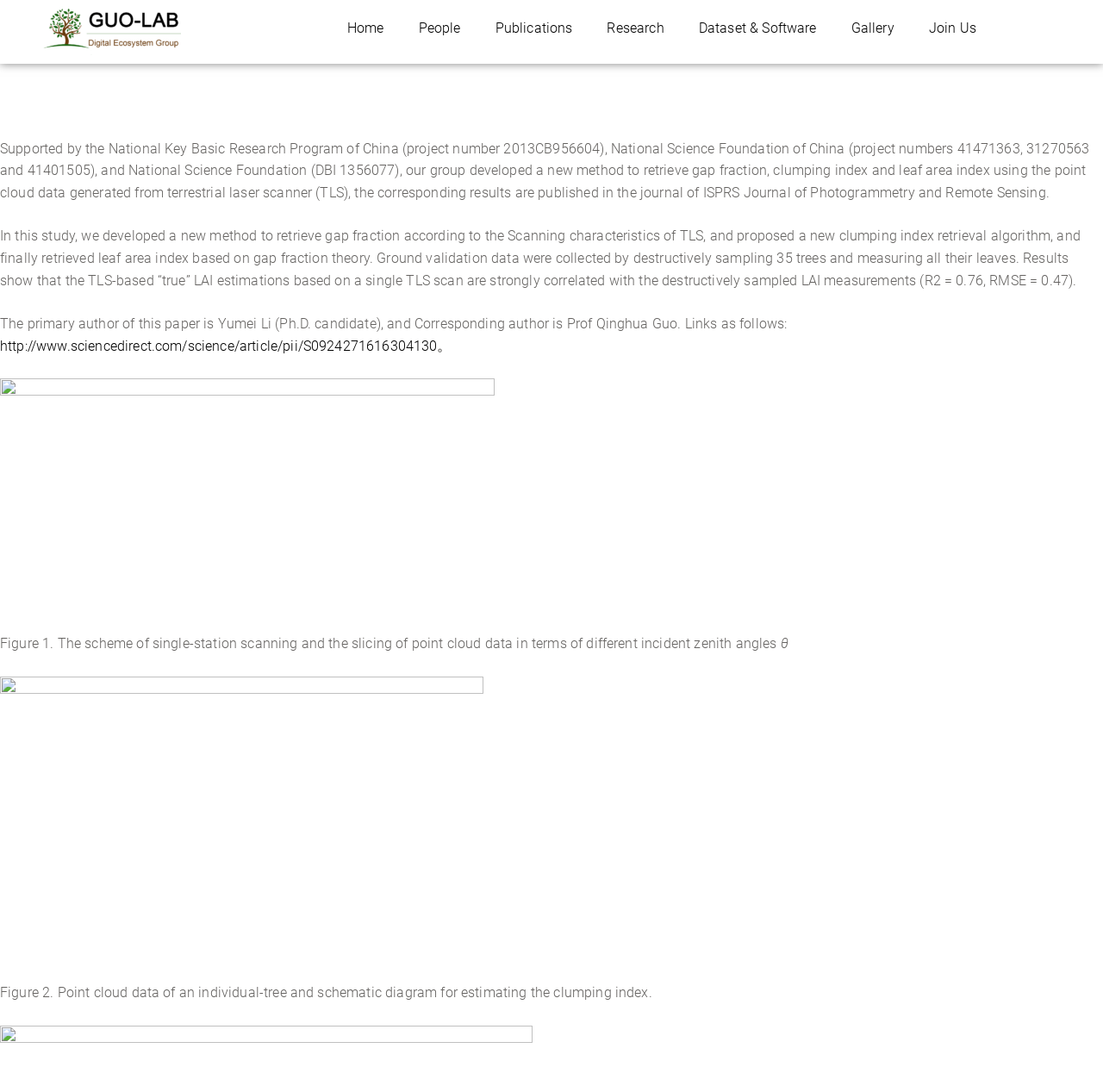What is the research about?
Refer to the image and give a detailed answer to the question.

Based on the webpage content, the research is about retrieving leaf area index using a terrestrial laser scanner, and the results are published in the journal of ISPRS Journal of Photogrammetry and Remote Sensing.